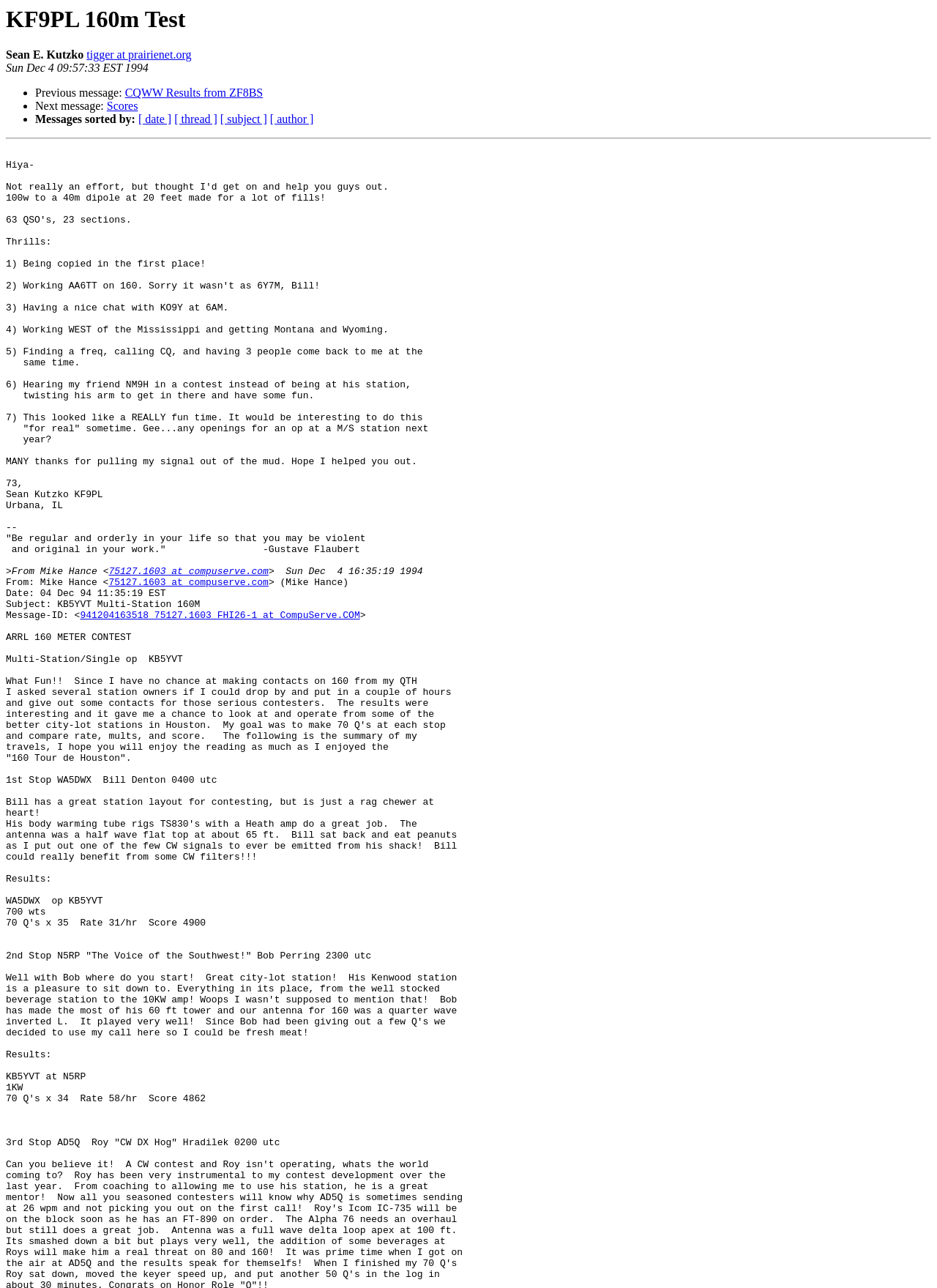What is the date of the message?
Answer the question in a detailed and comprehensive manner.

The date of the message is Sun Dec 4 09:57:33 EST 1994, which is mentioned in the StaticText element with the text 'Sun Dec 4 09:57:33 EST 1994' at the top of the webpage.